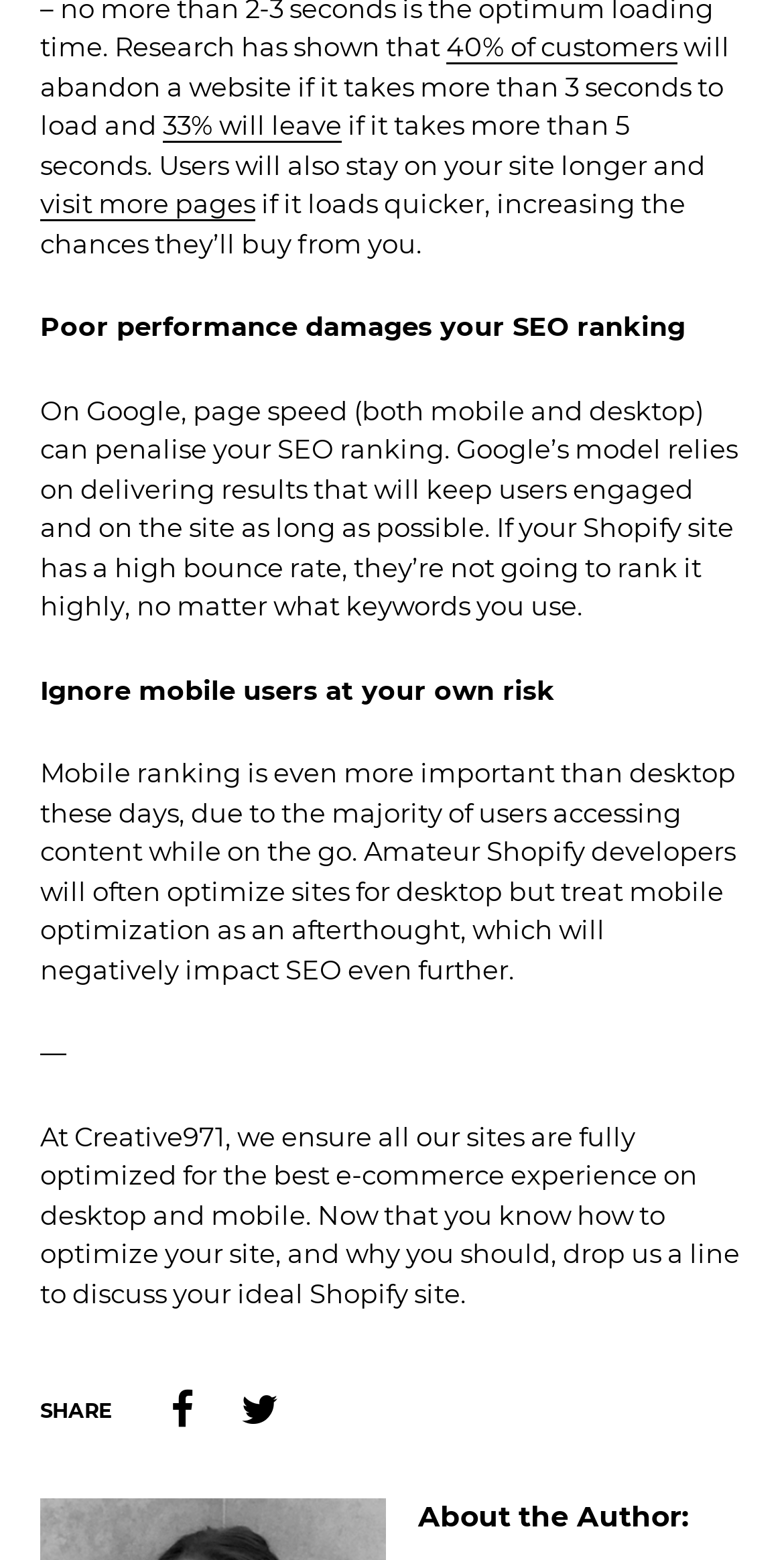Using the element description: "January 8, 2024", determine the bounding box coordinates for the specified UI element. The coordinates should be four float numbers between 0 and 1, [left, top, right, bottom].

None